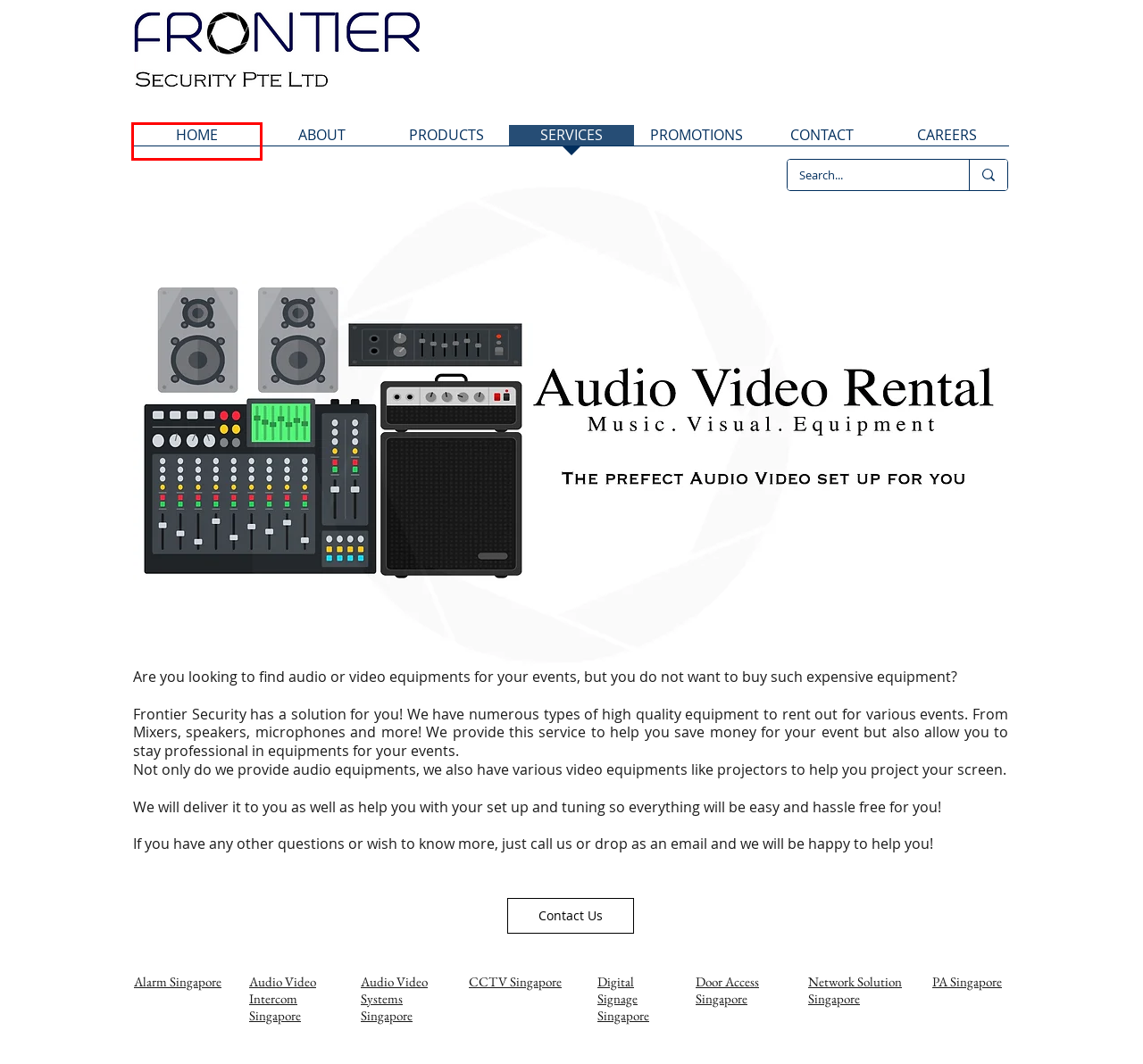You are provided with a screenshot of a webpage that includes a red rectangle bounding box. Please choose the most appropriate webpage description that matches the new webpage after clicking the element within the red bounding box. Here are the candidates:
A. Promotions | Frontier Security Singapore
B. Audio Video Systems | frontier-security
C. About Frontier Security | Trusted solutions in home & business security
D. Frontier Security Pte Ltd - CCTV Installation, Door Access and Security solutions in Singapore
E. Contact Us | Frontier Security Singapore
F. Digital Signage | frontier-security
G. Door Access Singapore
H. Our Products | Frontier Security Singapore

D